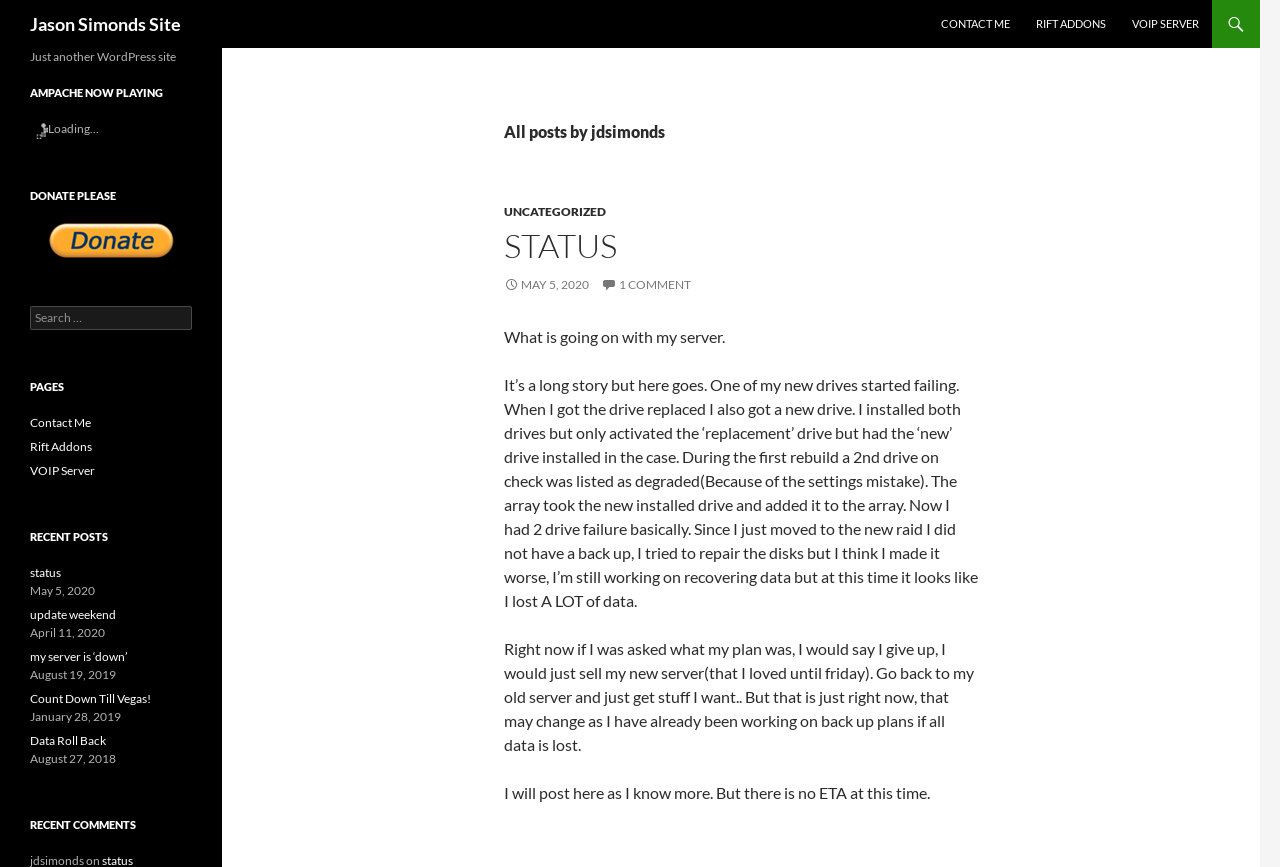Please determine the bounding box coordinates for the element that should be clicked to follow these instructions: "Read news about Lao Railway".

None